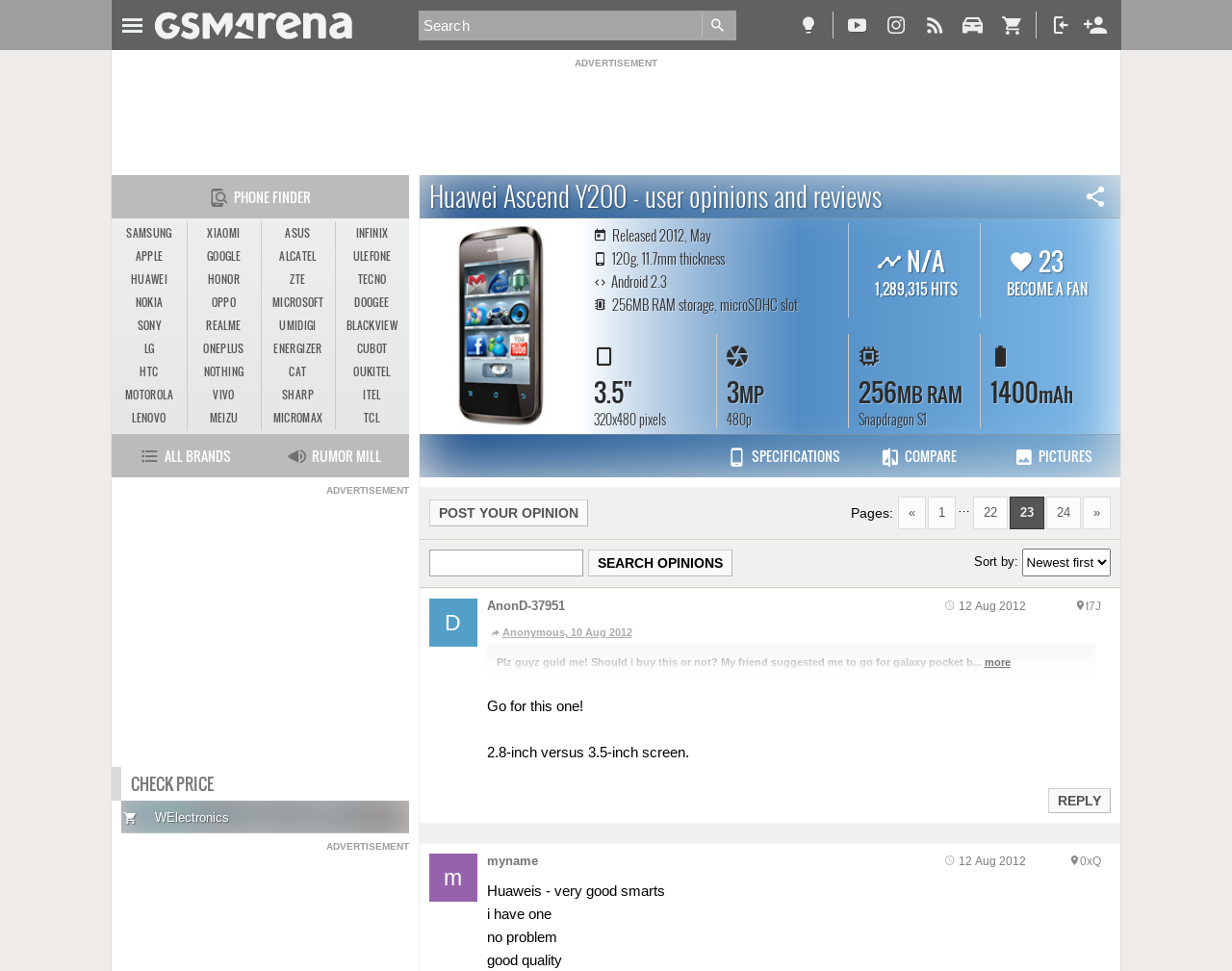Please specify the bounding box coordinates of the area that should be clicked to accomplish the following instruction: "View more pictures". The coordinates should consist of four float numbers between 0 and 1, i.e., [left, top, right, bottom].

[0.34, 0.225, 0.469, 0.447]